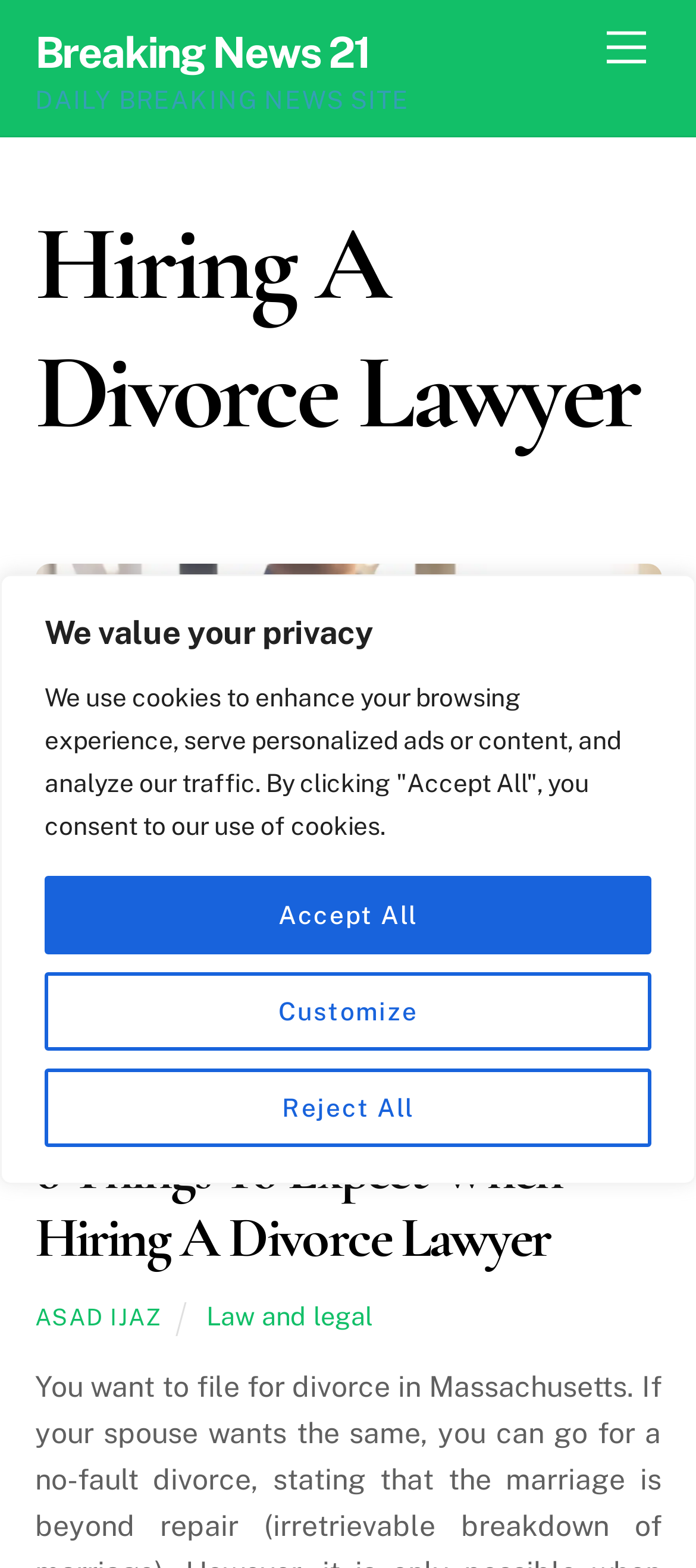Based on the image, please respond to the question with as much detail as possible:
What is the main topic of this webpage?

Based on the webpage structure and content, the main topic of this webpage is about hiring a divorce lawyer, as indicated by the heading 'Hiring A Divorce Lawyer' and the article '6 Things To Expect When Hiring A Divorce Lawyer'.